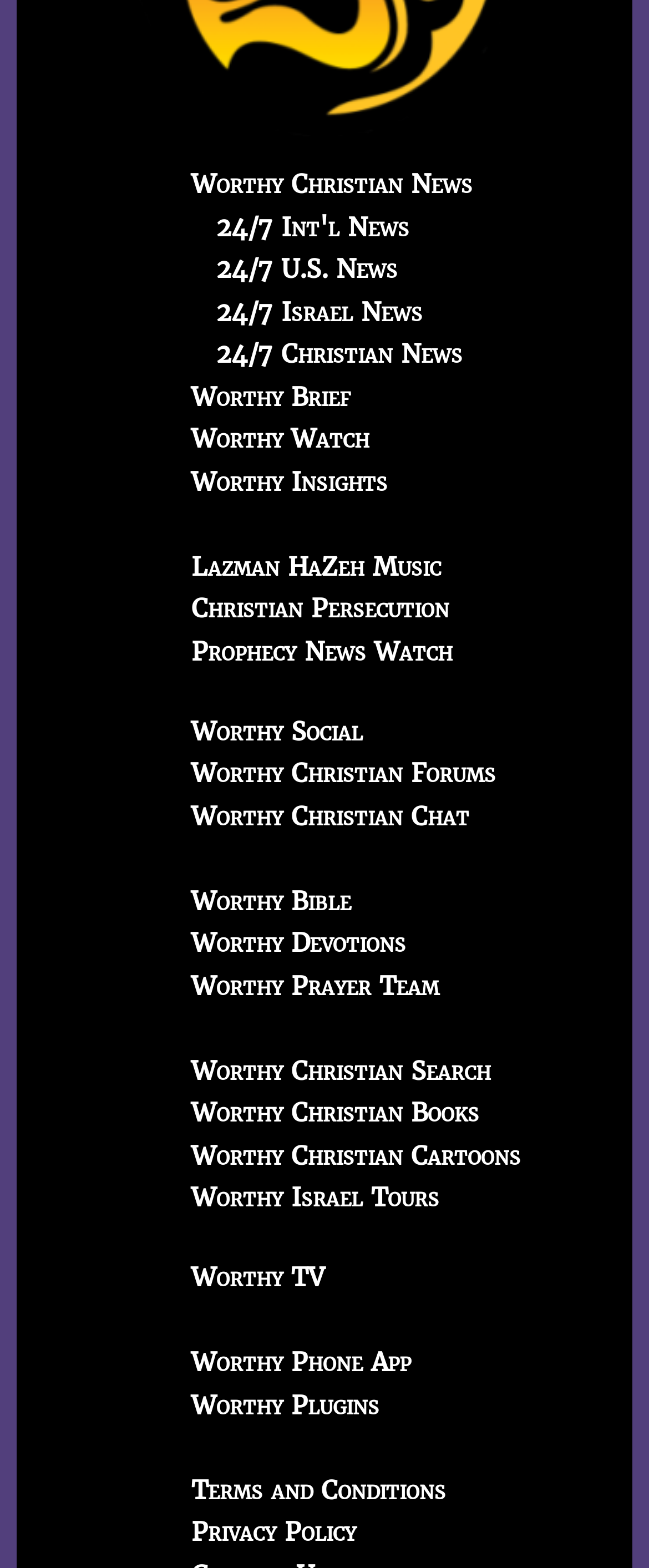What is the last link on the webpage? Based on the image, give a response in one word or a short phrase.

Privacy Policy